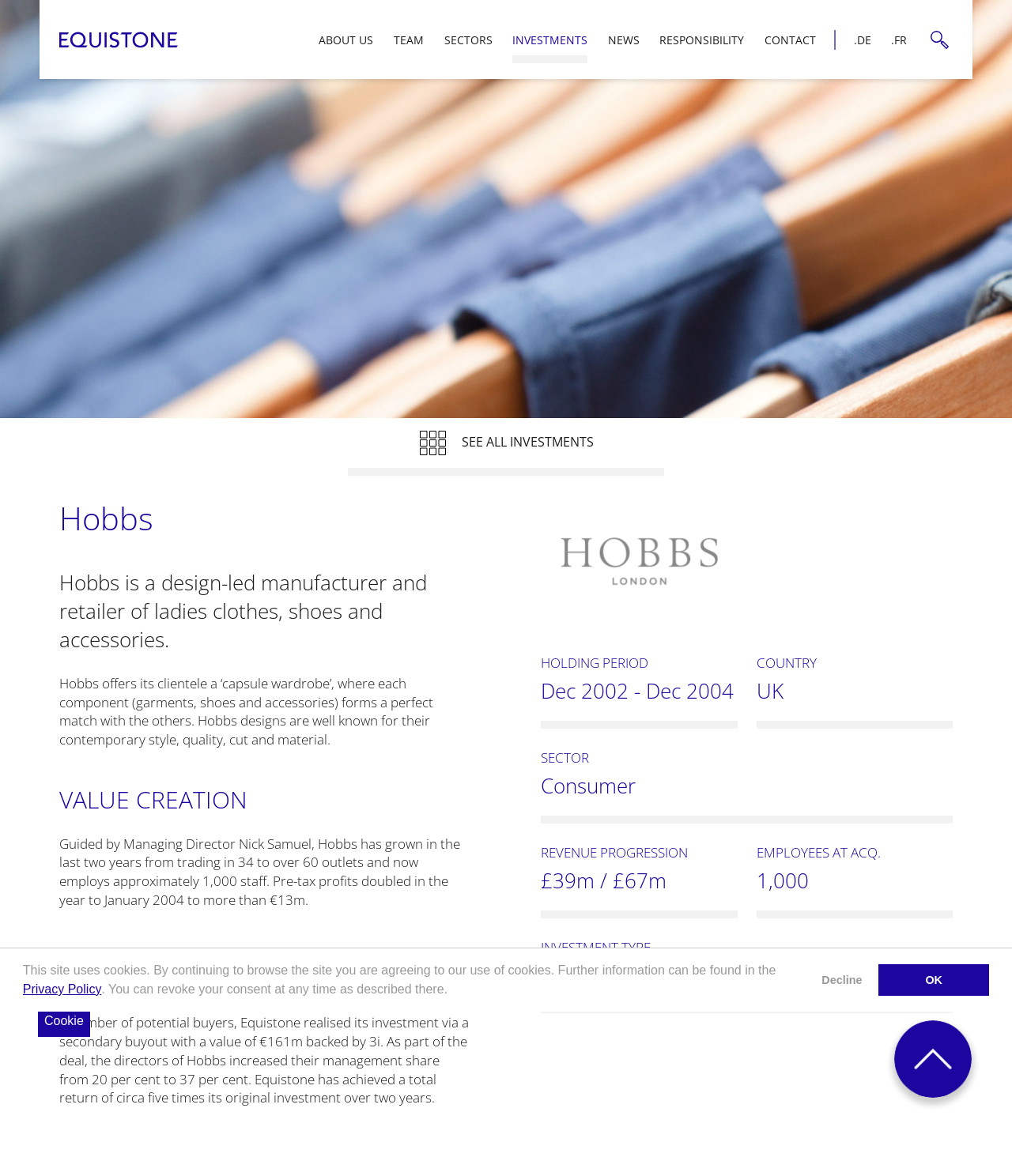Offer a thorough description of the webpage.

The webpage is about Hobbs, a design-led manufacturer and retailer of ladies' clothes, shoes, and accessories. At the top of the page, there is a cookie consent dialog with a brief description of the site's cookie policy and links to the privacy policy. Below the dialog, there are several links to different sections of the website, including "About Us", "Team", "Sectors", "Investments", "News", "Responsibility", and "Contact".

On the left side of the page, there is a large image of the Hobbs logo, which takes up about a third of the page's height. Next to the logo, there is a heading with the company name "Hobbs" and a brief description of the company's business.

Below the logo and description, there are several sections of text, each with a heading. The first section is about the company's value creation, describing its growth and profits. The second section is about the exit, detailing the sale of the company. The subsequent sections provide information about the holding period, country, sector, revenue progression, employees at acquisition, and investment type.

Throughout the page, there are several links and images, including a link to "SEE ALL INVESTMENTS" with an accompanying image, and a logo image with a link to "Logo Hobbs 1". The overall layout of the page is organized, with clear headings and concise text, making it easy to navigate and understand the content.